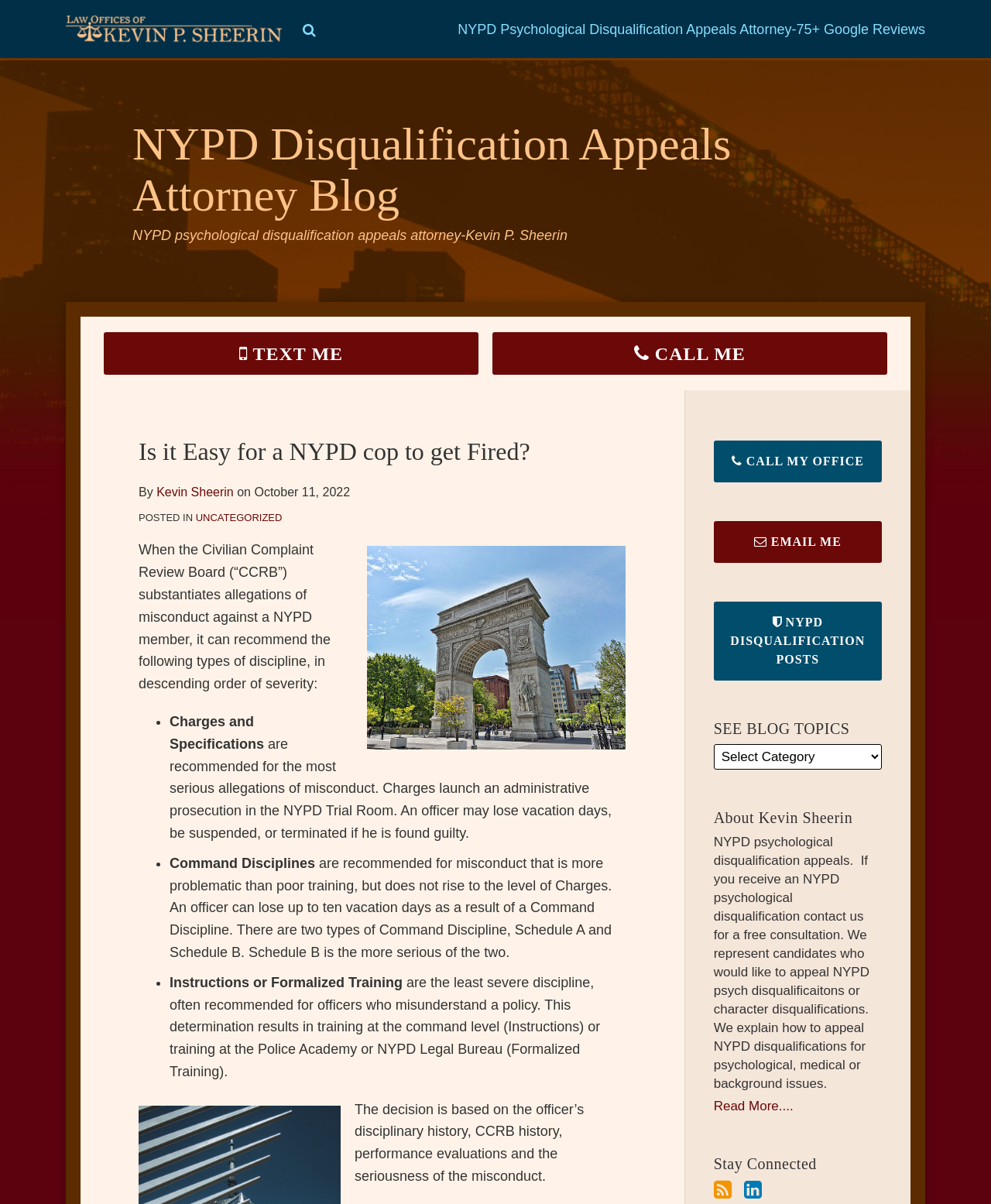What is the topic of the blog post?
Using the details from the image, give an elaborate explanation to answer the question.

The question asks for the topic of the blog post. By reading the heading 'Is it Easy for a NYPD cop to get Fired?' and the content of the blog post, we can determine that the topic is related to NYPD disqualification appeals.